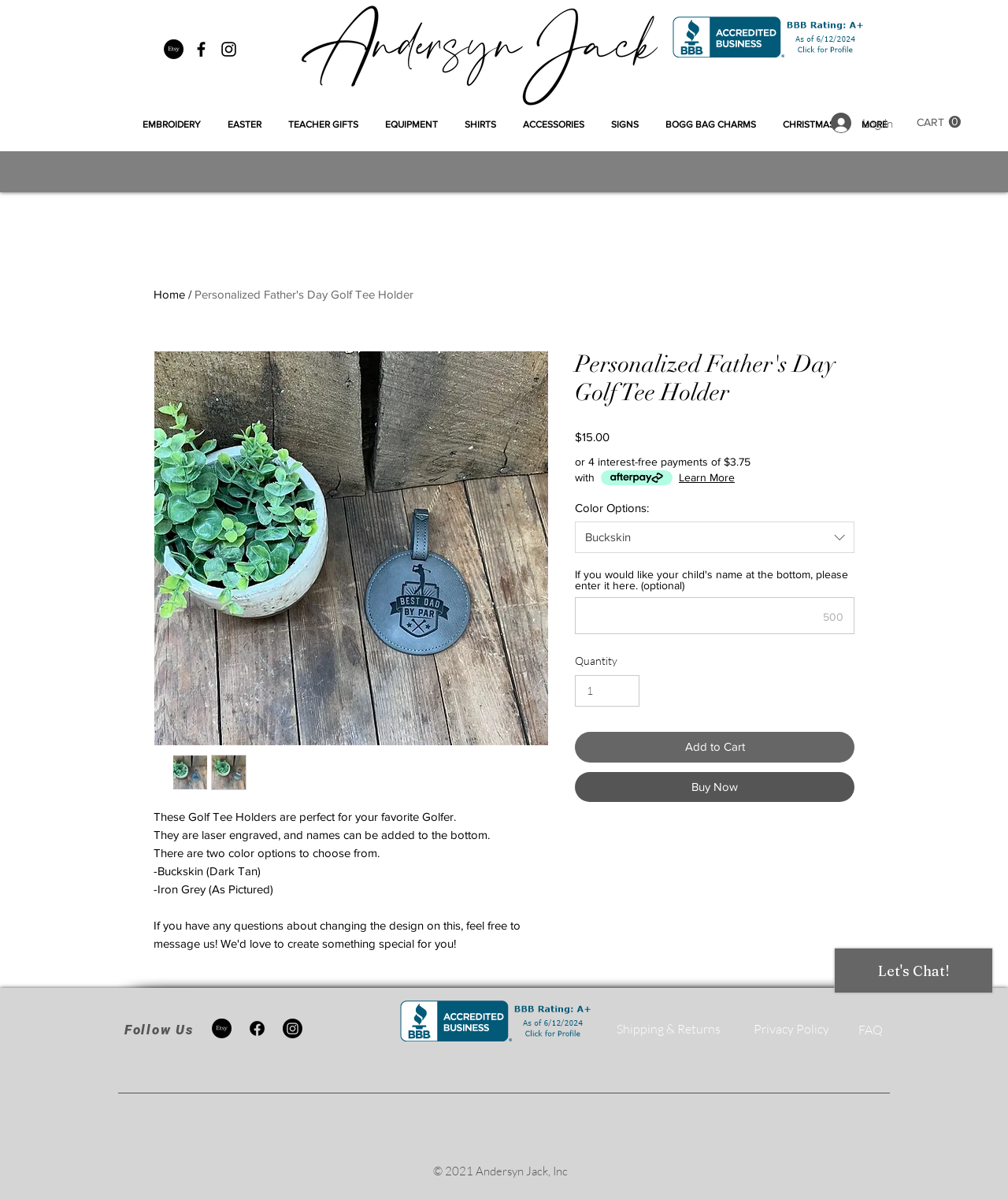Locate the bounding box coordinates of the element that should be clicked to fulfill the instruction: "View the 'Personalized Father's Day Golf Tee Holder' image".

[0.153, 0.293, 0.544, 0.622]